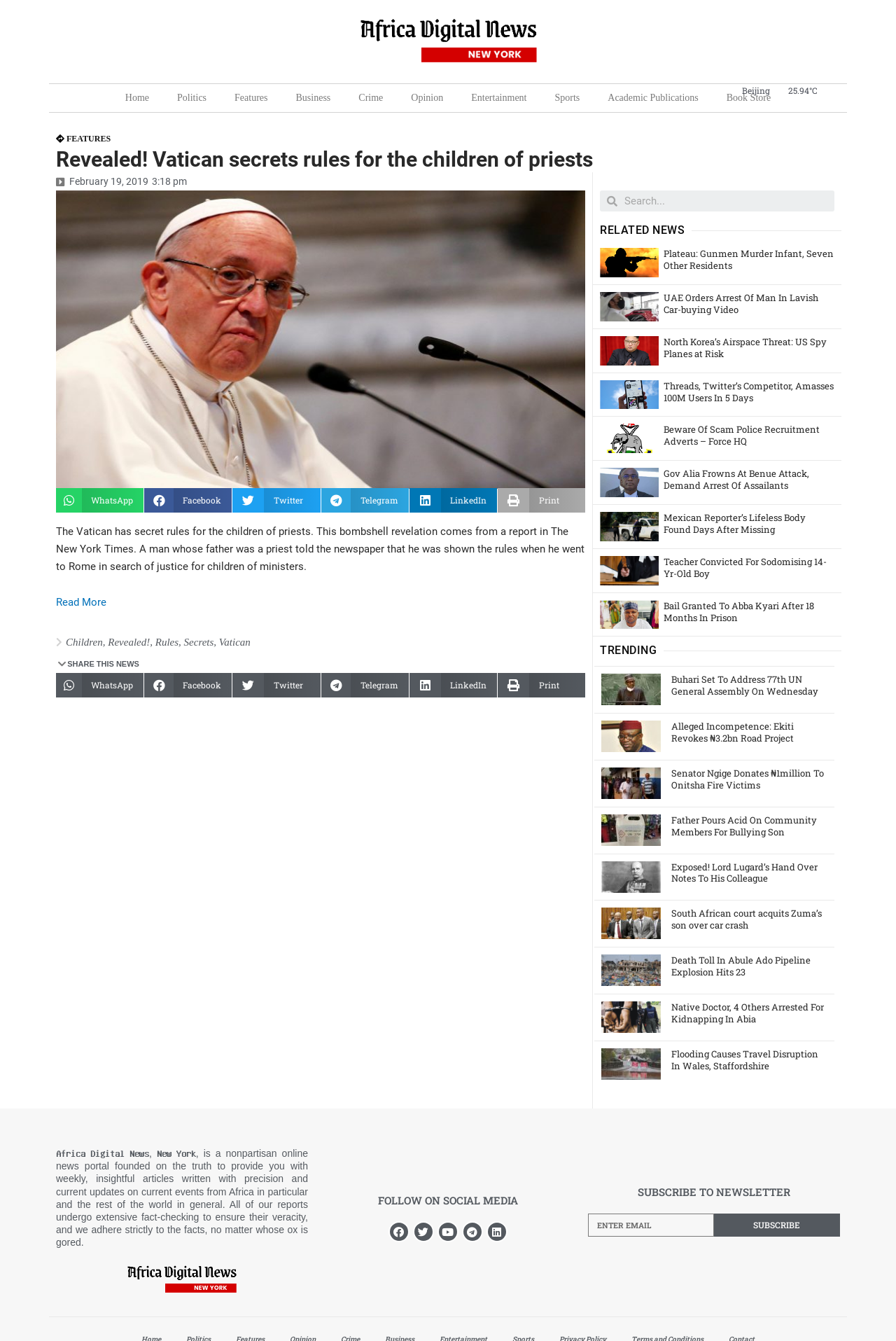Please determine the bounding box coordinates of the area that needs to be clicked to complete this task: 'Search the Catalog'. The coordinates must be four float numbers between 0 and 1, formatted as [left, top, right, bottom].

None